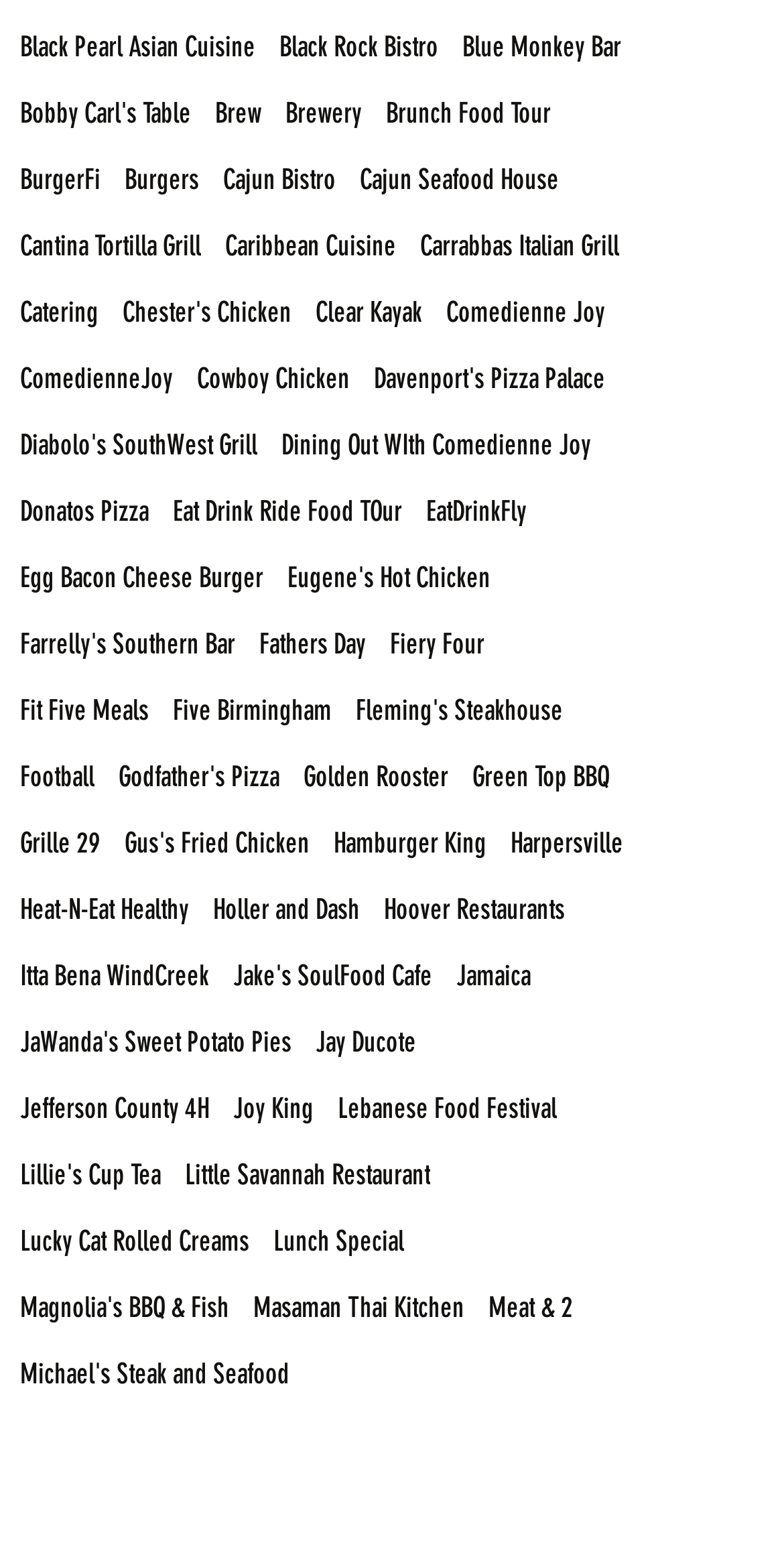Use a single word or phrase to respond to the question:
Is there a restaurant named 'Comedienne Joy' on this webpage?

Yes